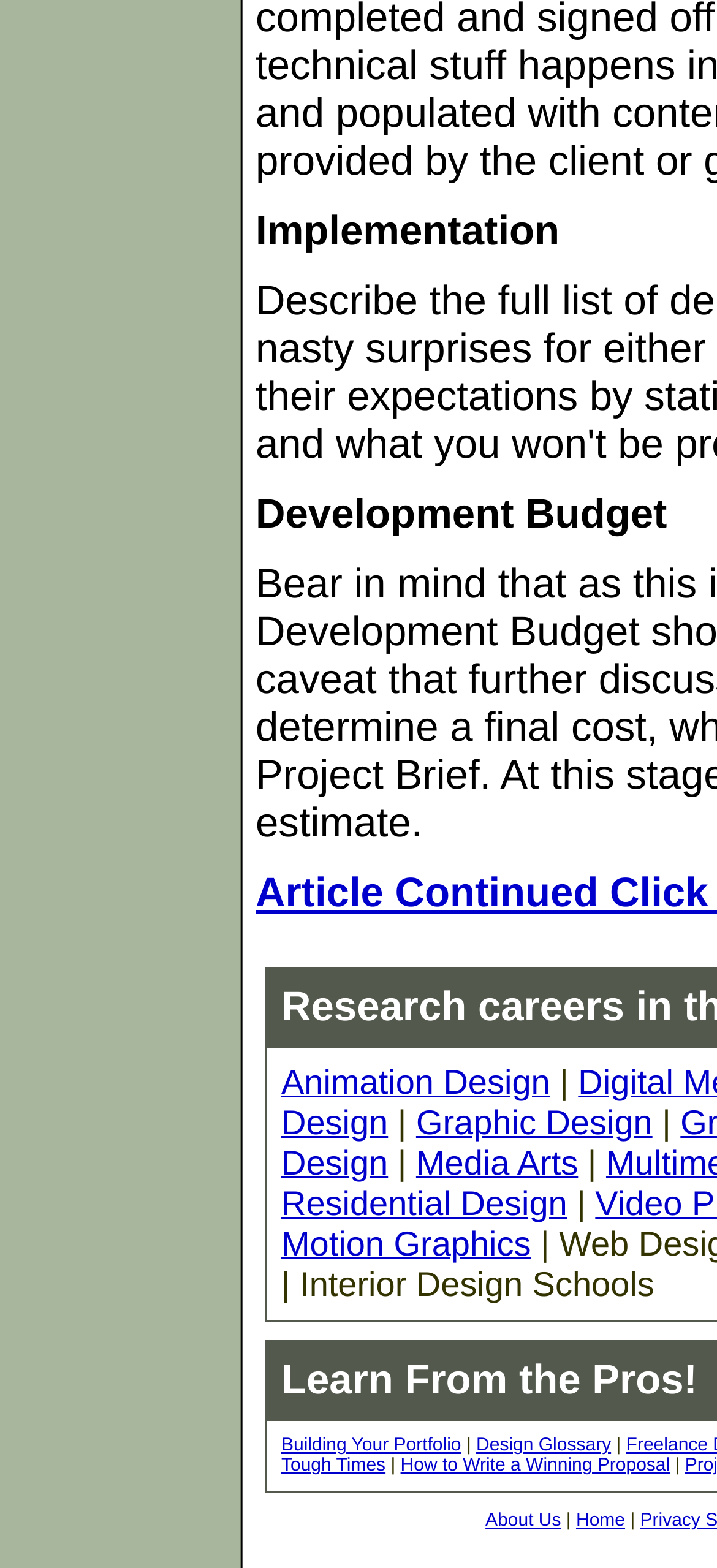Indicate the bounding box coordinates of the element that needs to be clicked to satisfy the following instruction: "Click on Animation Design". The coordinates should be four float numbers between 0 and 1, i.e., [left, top, right, bottom].

[0.392, 0.678, 0.767, 0.702]